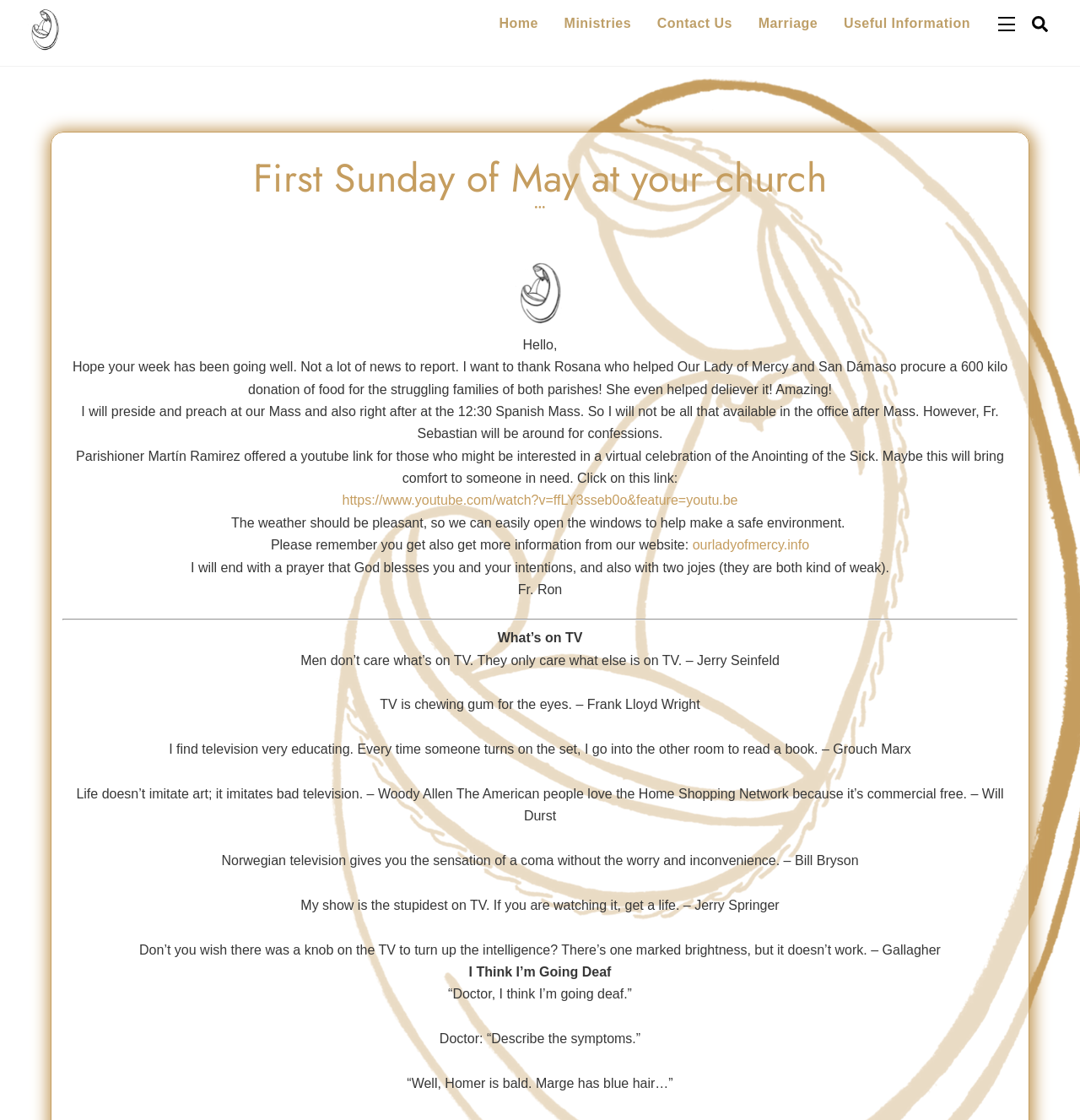Provide a thorough and detailed response to the question by examining the image: 
What is the link provided for those interested in a virtual celebration of the Anointing of the Sick?

The author provides a link for those interested in a virtual celebration of the Anointing of the Sick, which is a YouTube link. This information is obtained from the link element 'https://www.youtube.com/watch?v=ffLY3sseb0o&feature=youtu.be'.